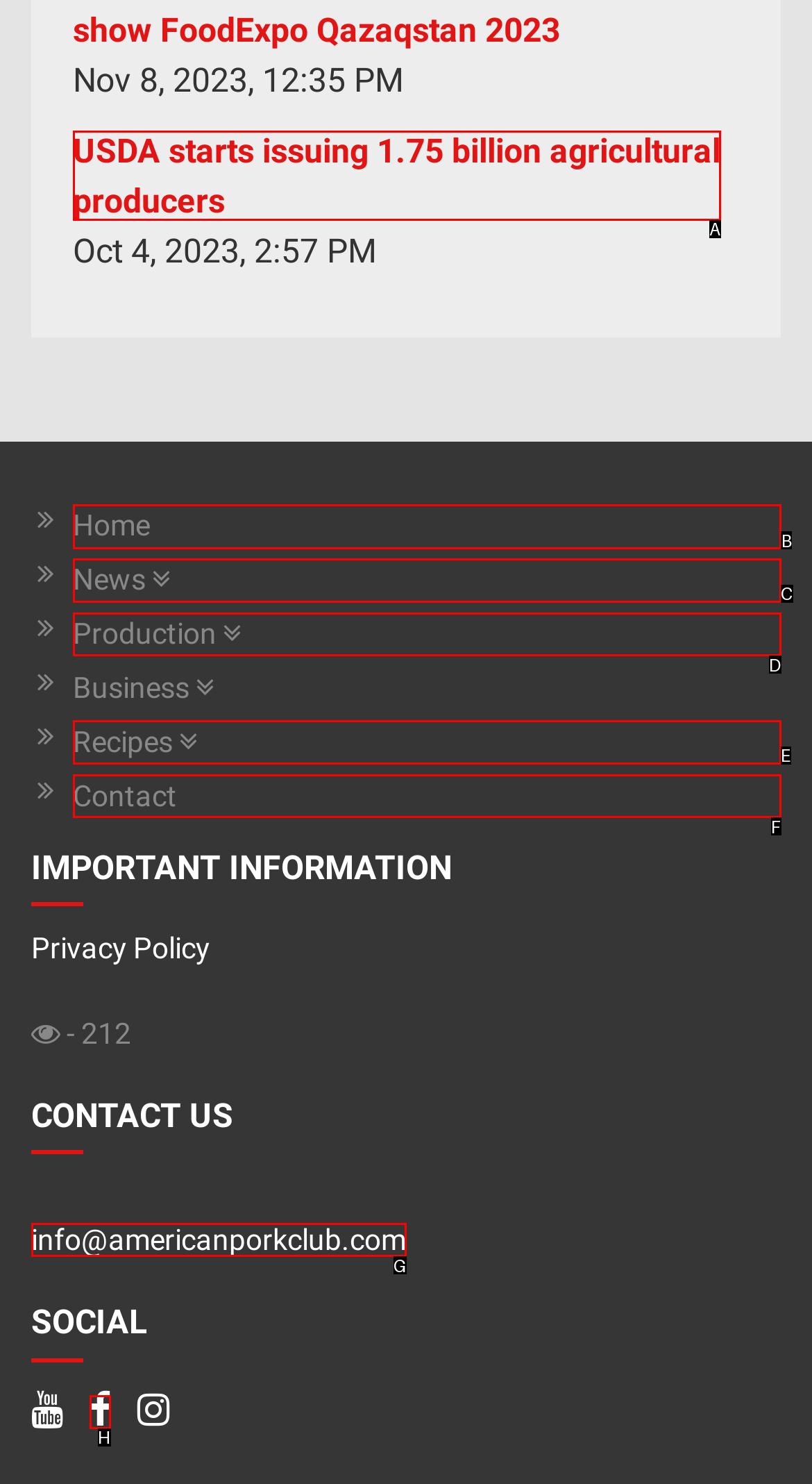Pick the right letter to click to achieve the task: go to home page
Answer with the letter of the correct option directly.

B